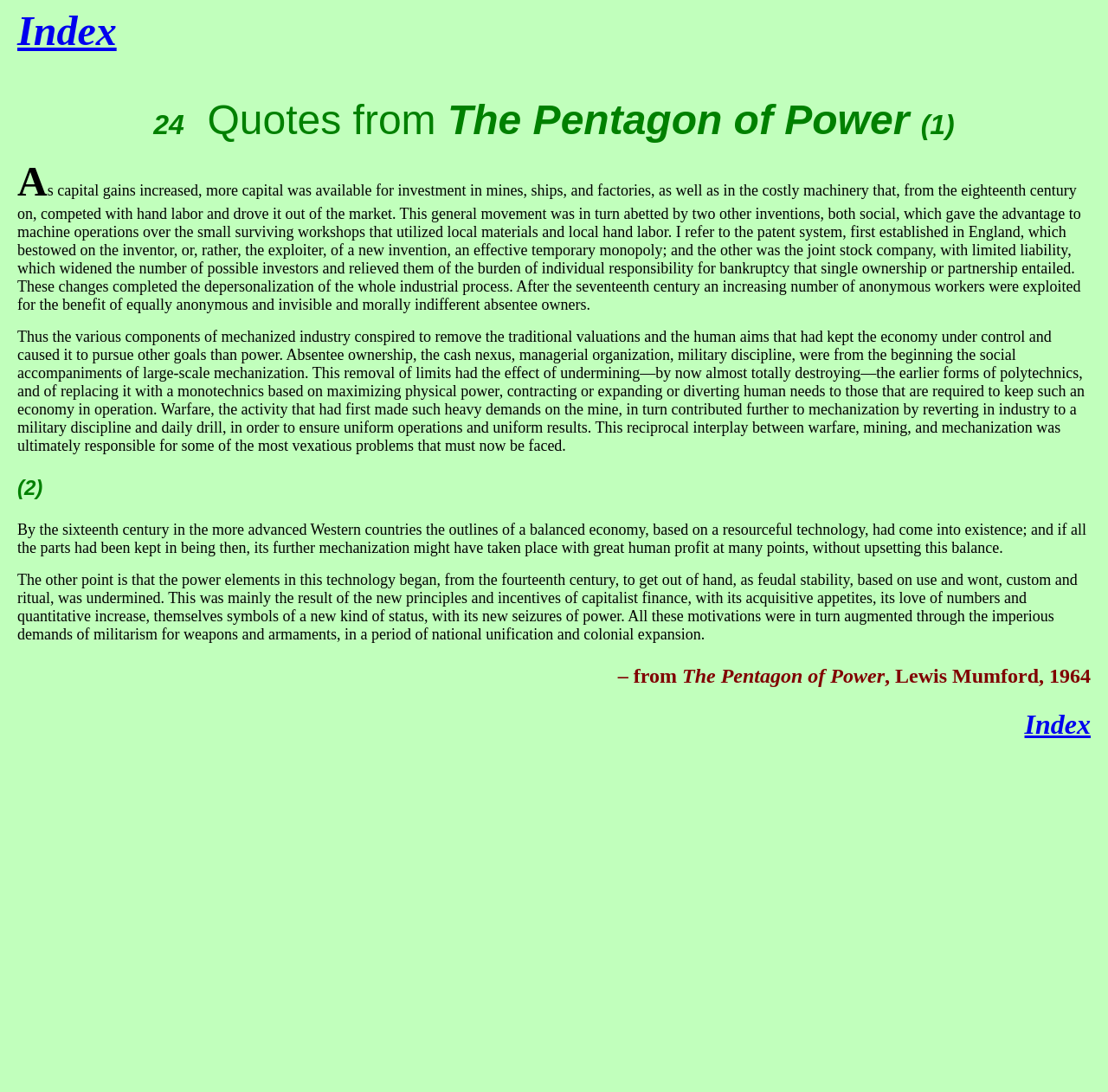Give a detailed account of the webpage.

The webpage appears to be a collection of quotes from "The Pentagon of Power" by Lewis Mumford, published in 1964. At the top left corner, there is a link to "Index". Next to it, the number "24" is displayed, followed by a small gap and then the title "Quotes from The Pentagon of Power" in a single line. 

Below the title, there are four paragraphs of text, each describing the effects of mechanization and industrialization on society. The text discusses how the introduction of machines and factories led to the depersonalization of the industrial process, the rise of absentee ownership, and the prioritization of power over human needs. The paragraphs are densely packed with text, with no clear headings or subheadings.

At the bottom left corner, there is a small text "(1)" followed by another text "(2)" further down. These may be indicating the quote numbers or references. 

At the bottom of the page, there is another link to "Index" at the right corner, and a citation "- from The Pentagon of Power, Lewis Mumford, 1964" at the left corner.